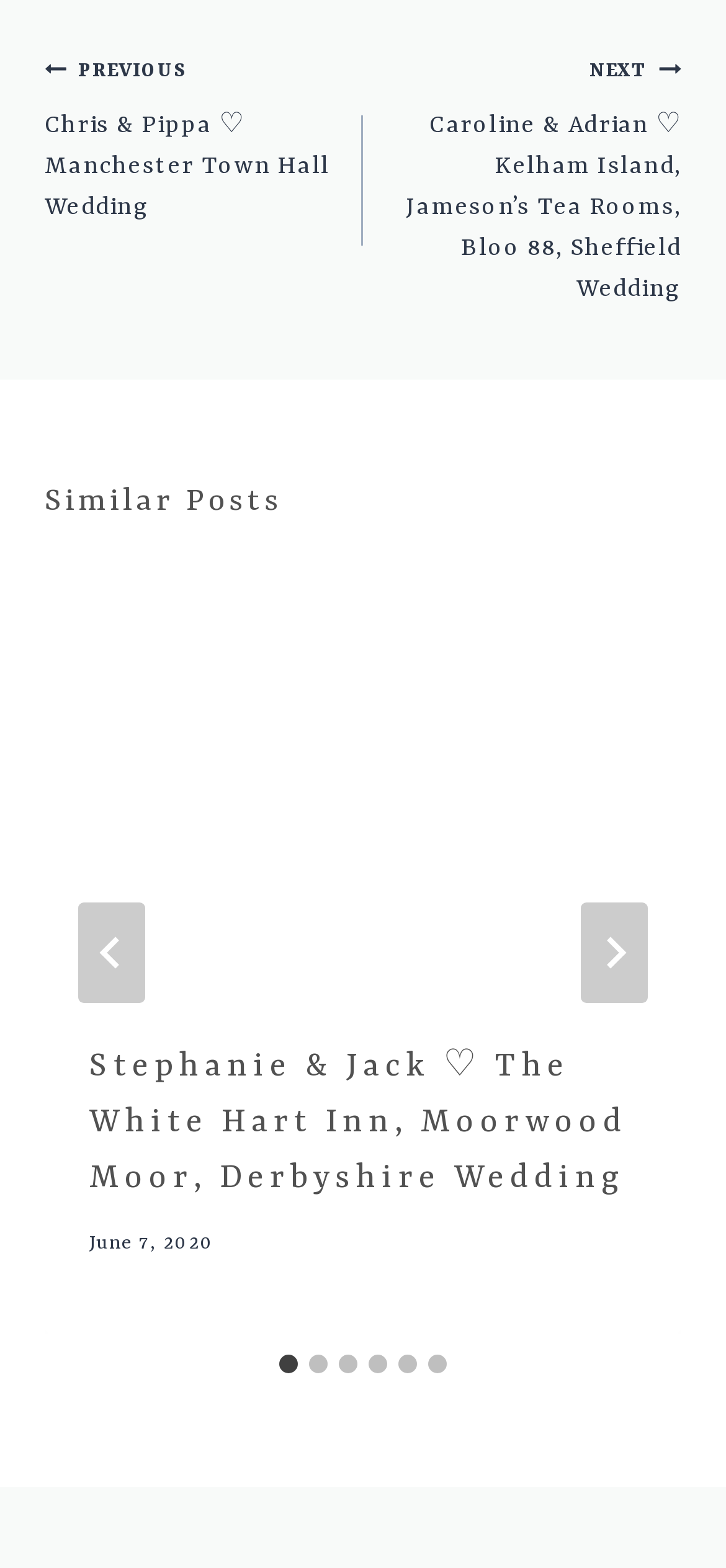Locate the bounding box coordinates of the clickable area to execute the instruction: "Go to next post". Provide the coordinates as four float numbers between 0 and 1, represented as [left, top, right, bottom].

[0.5, 0.032, 0.938, 0.198]